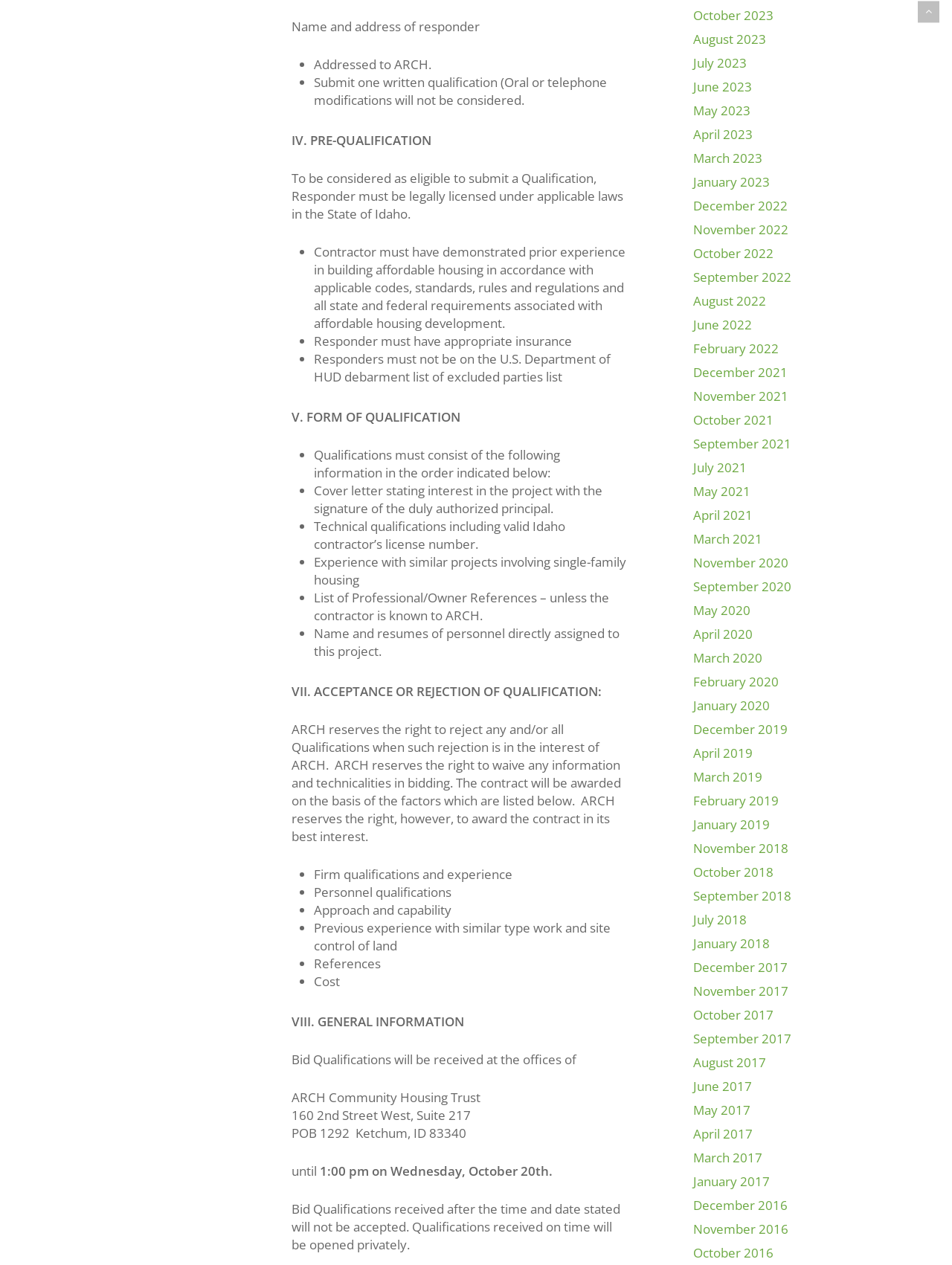What is the purpose of submitting a qualification?
Give a detailed explanation using the information visible in the image.

According to the webpage, the purpose of submitting a qualification is to be considered eligible to submit a Qualification, as stated in the section 'IV. PRE-QUALIFICATION'.